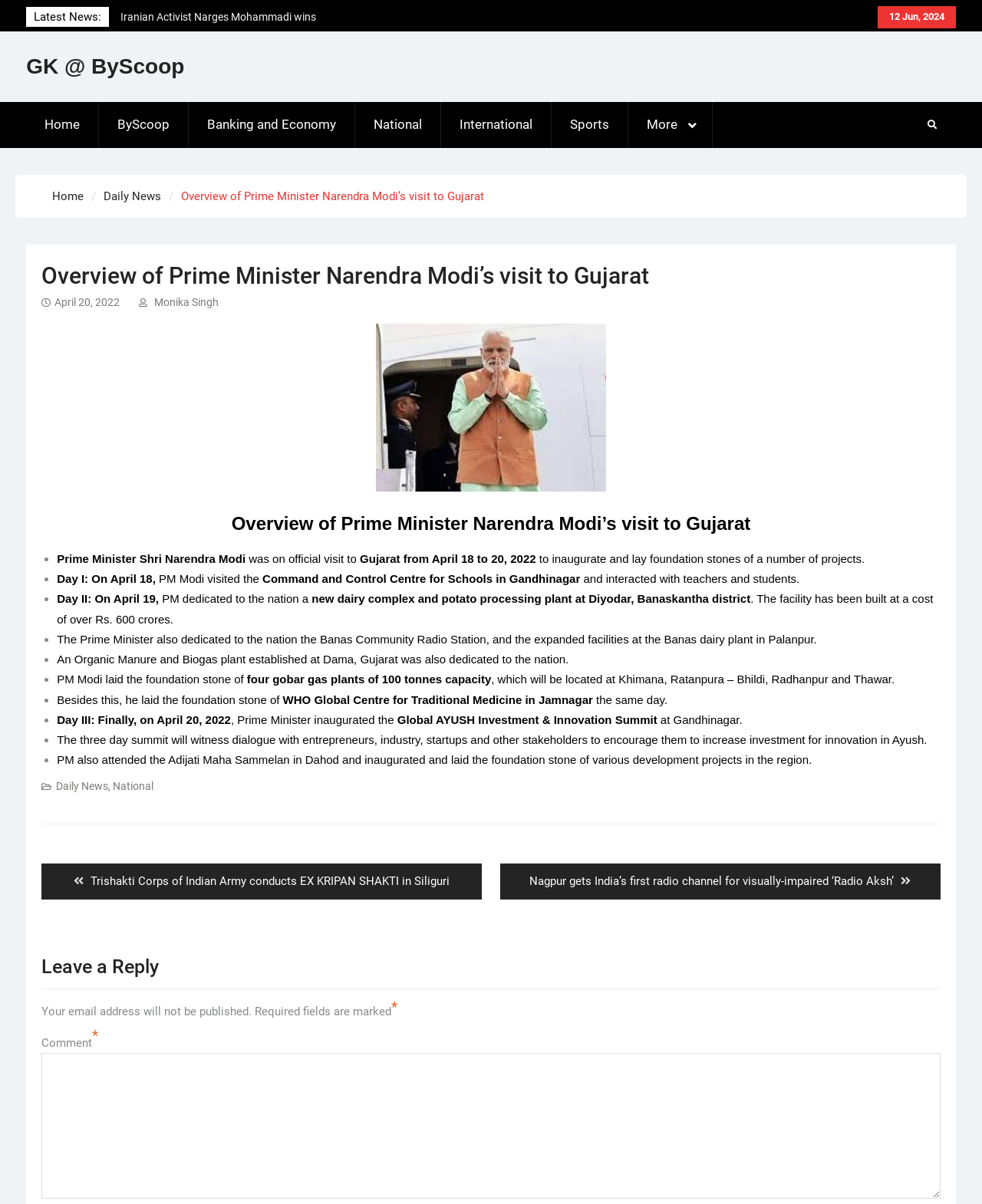Locate the bounding box coordinates of the clickable region necessary to complete the following instruction: "Leave a comment". Provide the coordinates in the format of four float numbers between 0 and 1, i.e., [left, top, right, bottom].

[0.042, 0.875, 0.958, 0.996]